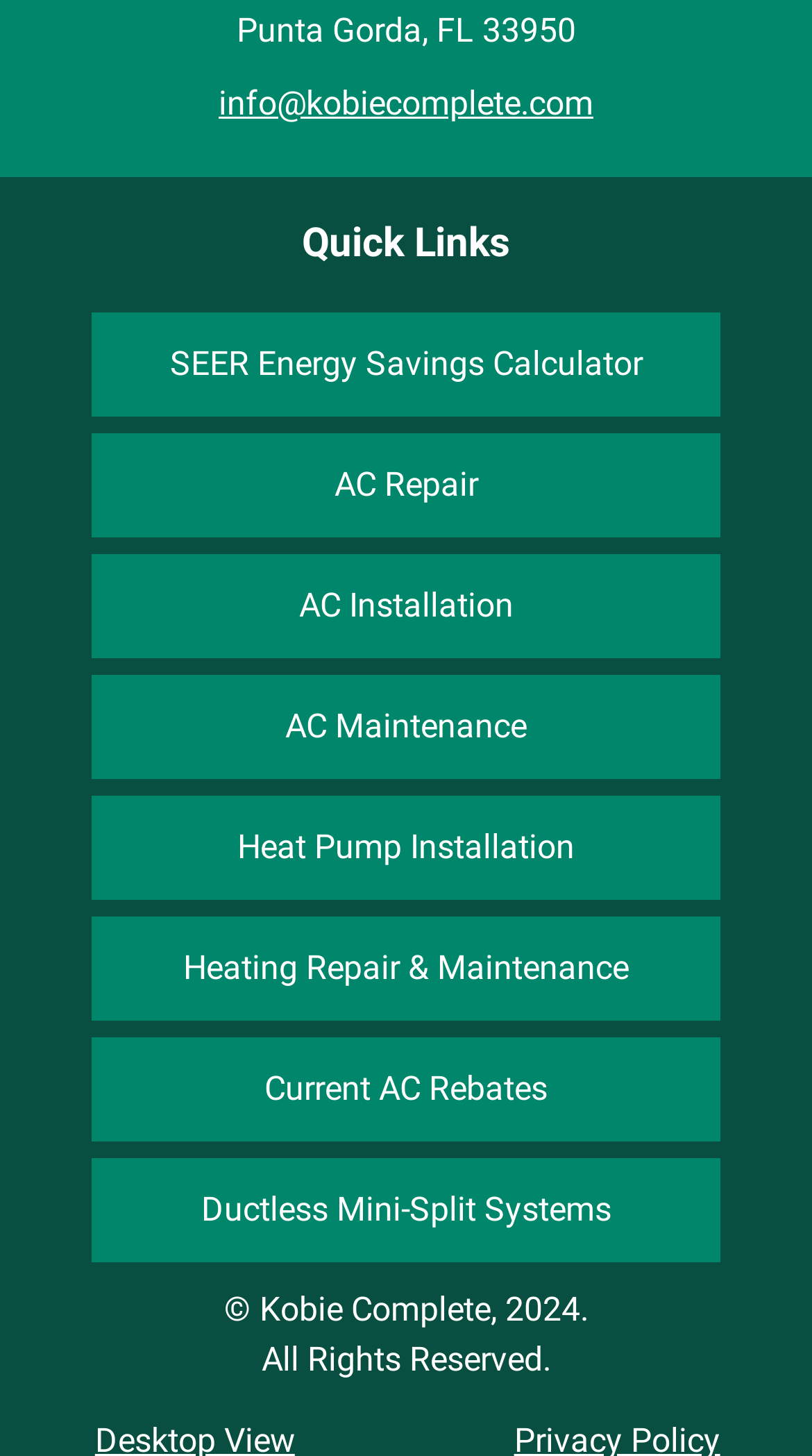Please mark the bounding box coordinates of the area that should be clicked to carry out the instruction: "visit the SEER Energy Savings Calculator page".

[0.112, 0.215, 0.888, 0.286]